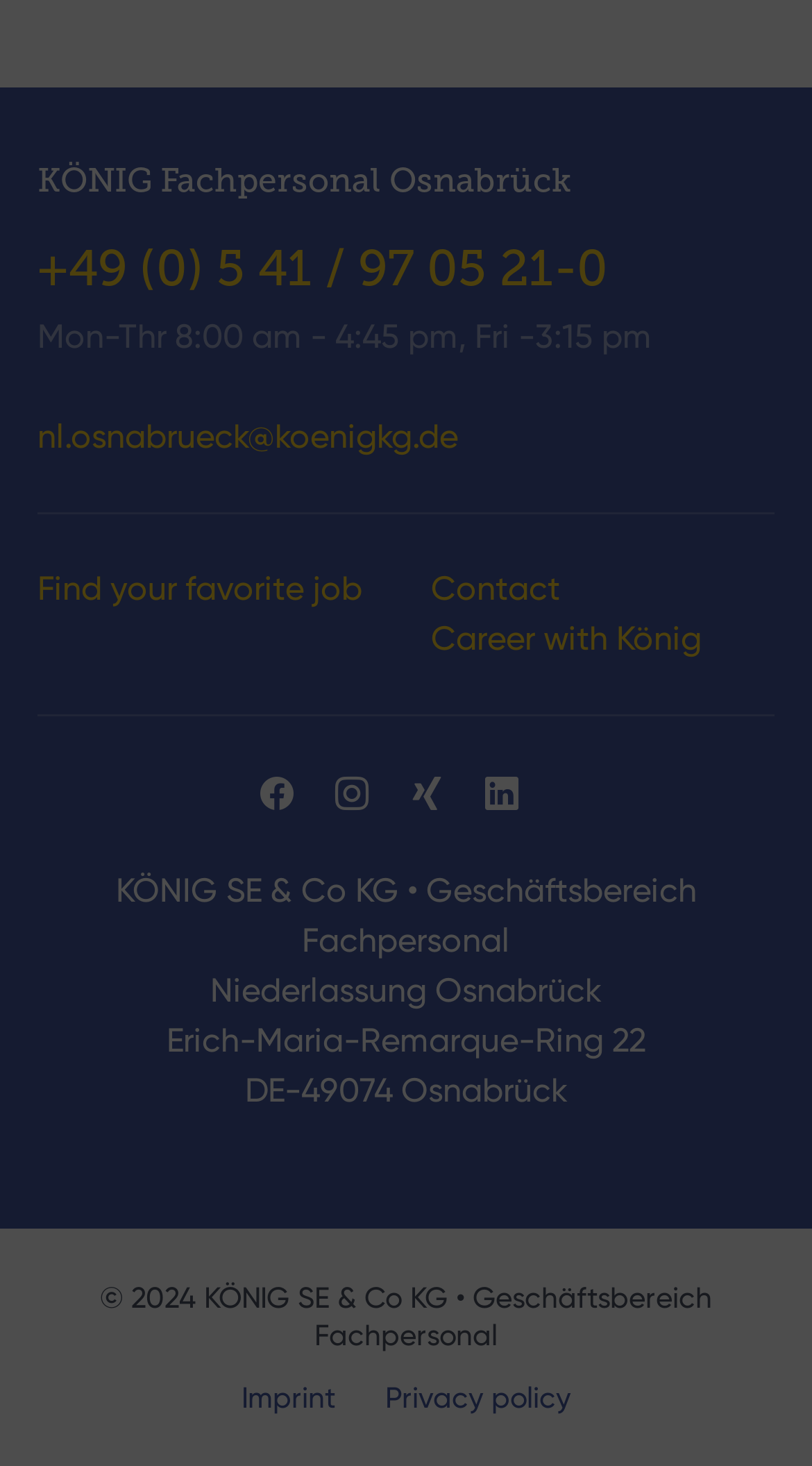Respond to the question below with a single word or phrase:
What is the email address of KÖNIG Fachpersonal Osnabrück?

nl.osnabrueck@koenigkg.de